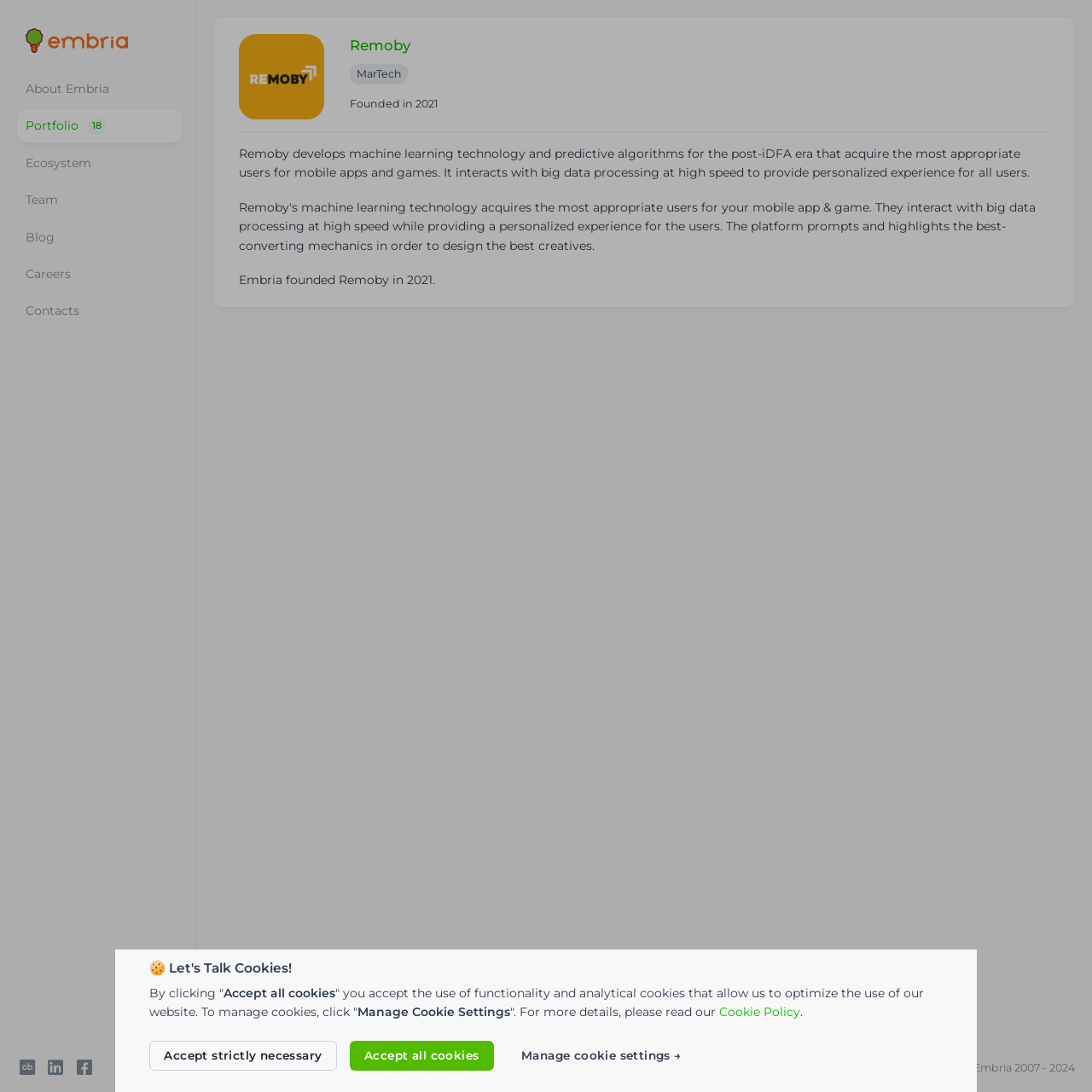Provide a brief response to the question below using a single word or phrase: 
What is the name of the parent company of Remoby?

Embria